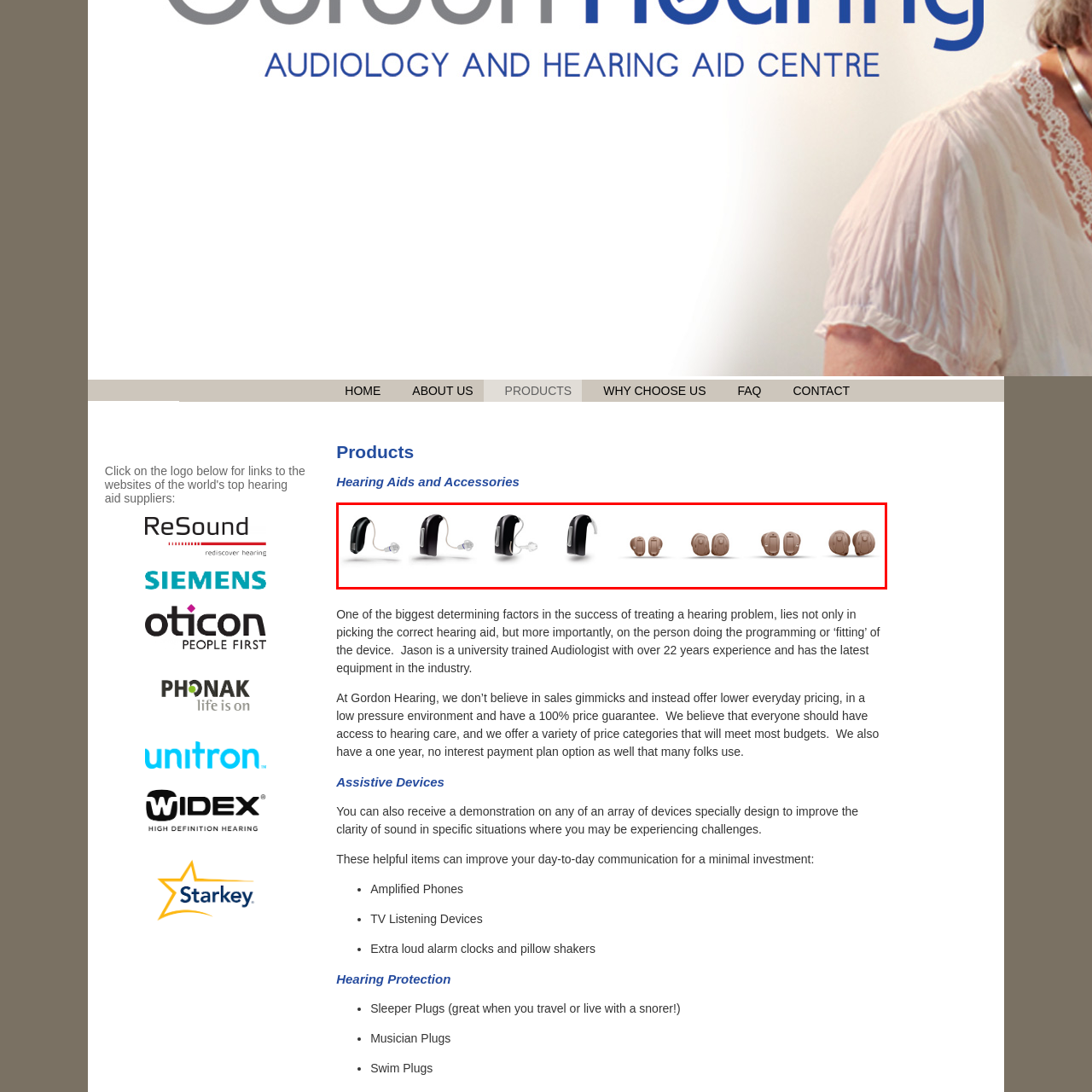Examine the red-bounded region in the image and describe it in detail.

The image showcases a selection of advanced hearing aids, illustrating modern design and technology for improved auditory support. On the left side, two sleek black behind-the-ear models are displayed, featuring a discreet design that minimizes their visibility while providing effective sound amplification. The center reveals a standalone black device with a clear hearing tube, showcasing its ergonomic design tailored for comfort and enhanced wearability.

Moving to the right, the image presents a pair of polished brown in-ear hearing aids, highlighting their compact size and user-friendly interface. This variety emphasizes the importance of personalizing hearing solutions to meet individual needs, ensuring both functionality and aesthetics for everyday use. This visual representation aligns with the theme of "Hearing Aids and Accessories," showcasing the range of options available for enhancing auditory experiences, essential for individuals seeking solutions to hearing challenges.